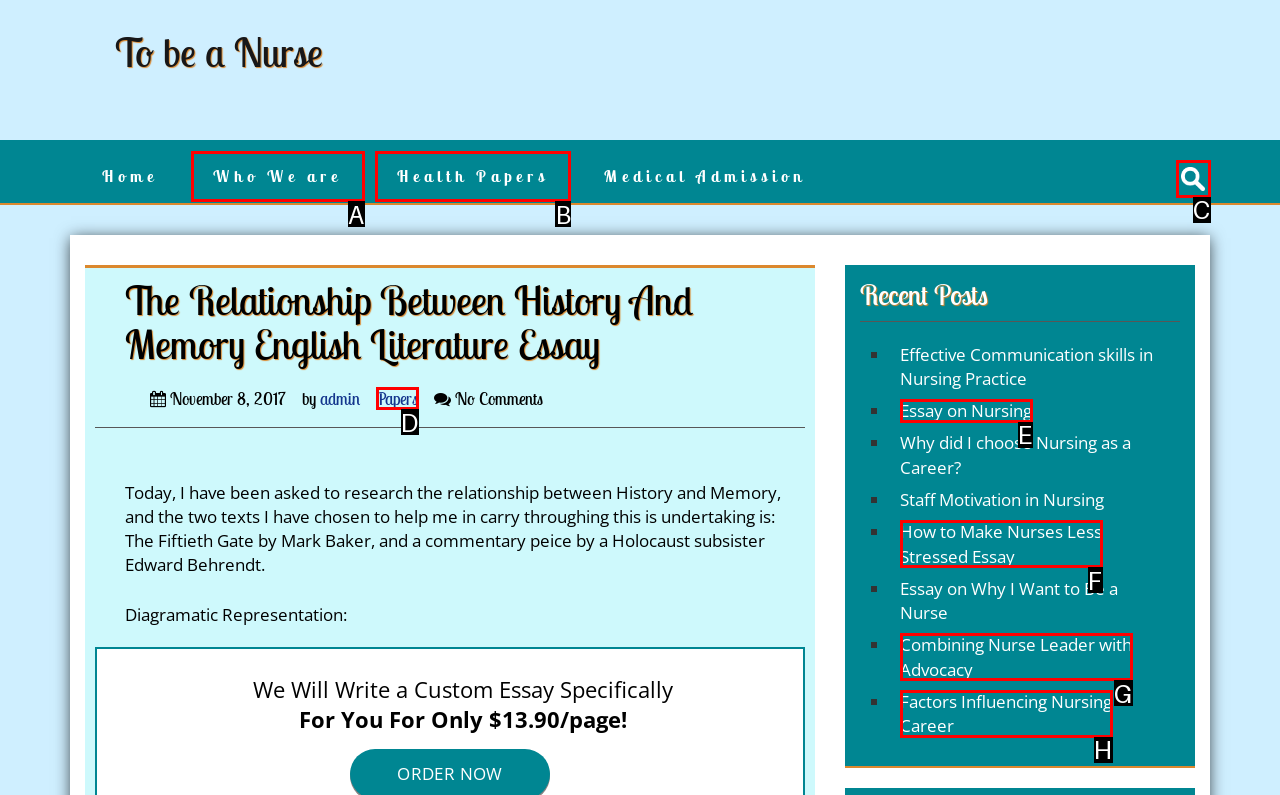Identify the letter of the UI element I need to click to carry out the following instruction: Go to the 'Health Papers' page

B